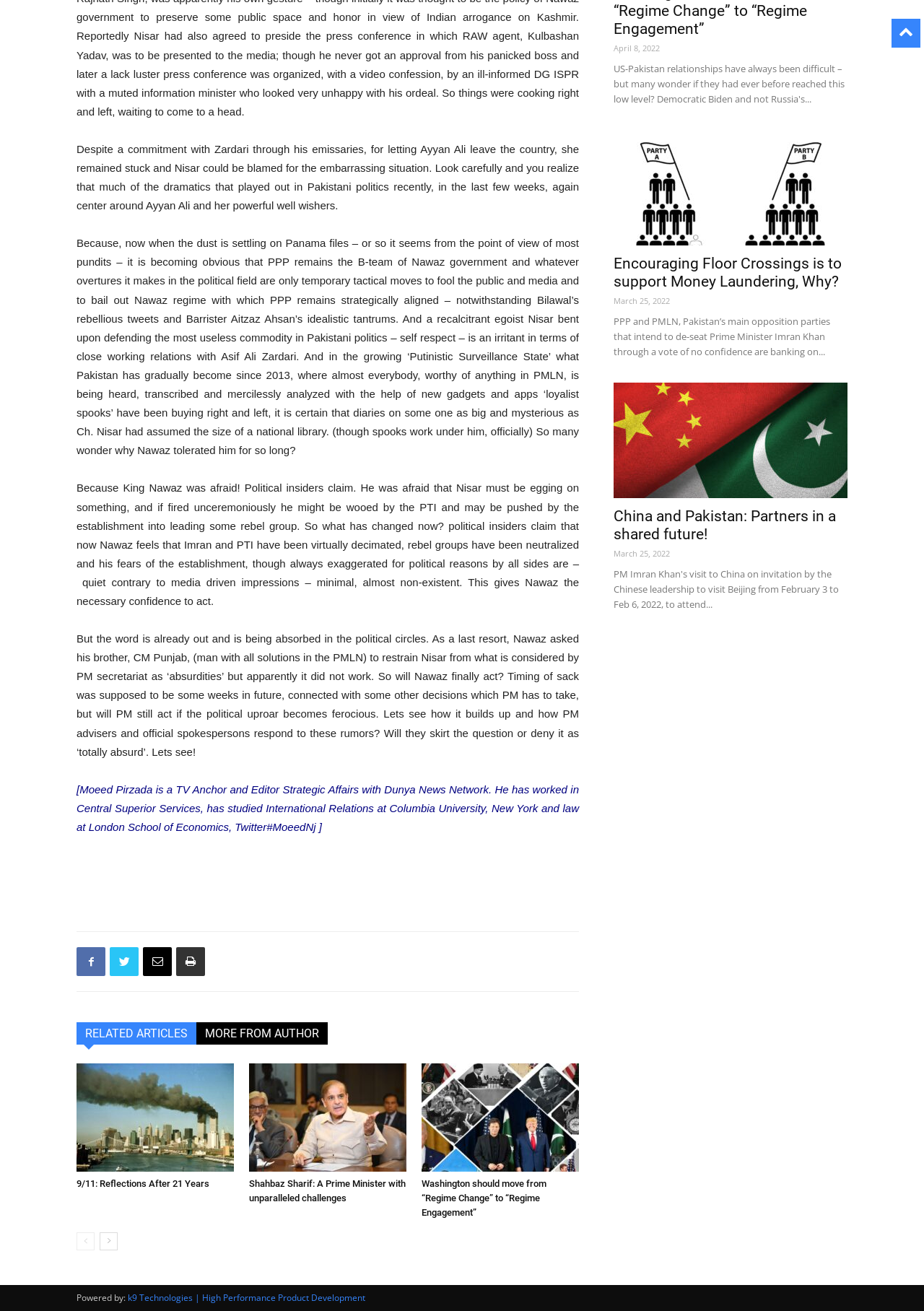Analyze the image and answer the question with as much detail as possible: 
How many related articles are shown at the bottom of the page?

There are four related articles shown at the bottom of the page, with titles such as '9/11: Reflections After 21 Years', 'Shahbaz Sharif: A Prime Minister with unparalleled challenges', and 'Washington should move from “Regime Change” to “Regime Engagement”'.